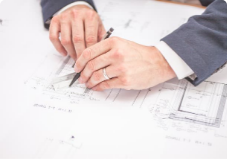What are the plans spread across? From the image, respond with a single word or brief phrase.

A flat surface